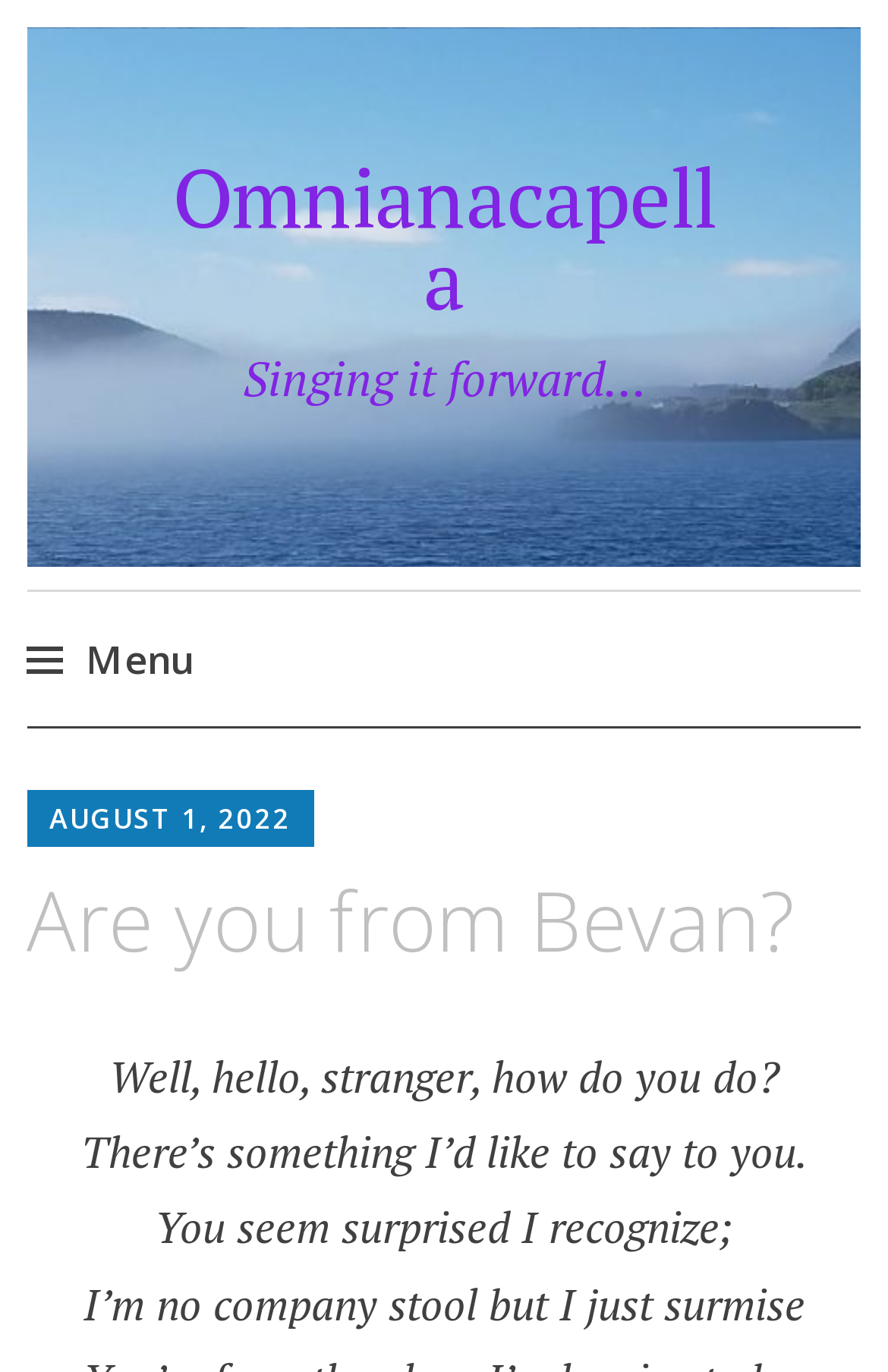Identify the bounding box of the UI element that matches this description: "Omnianacapella".

[0.194, 0.104, 0.806, 0.242]